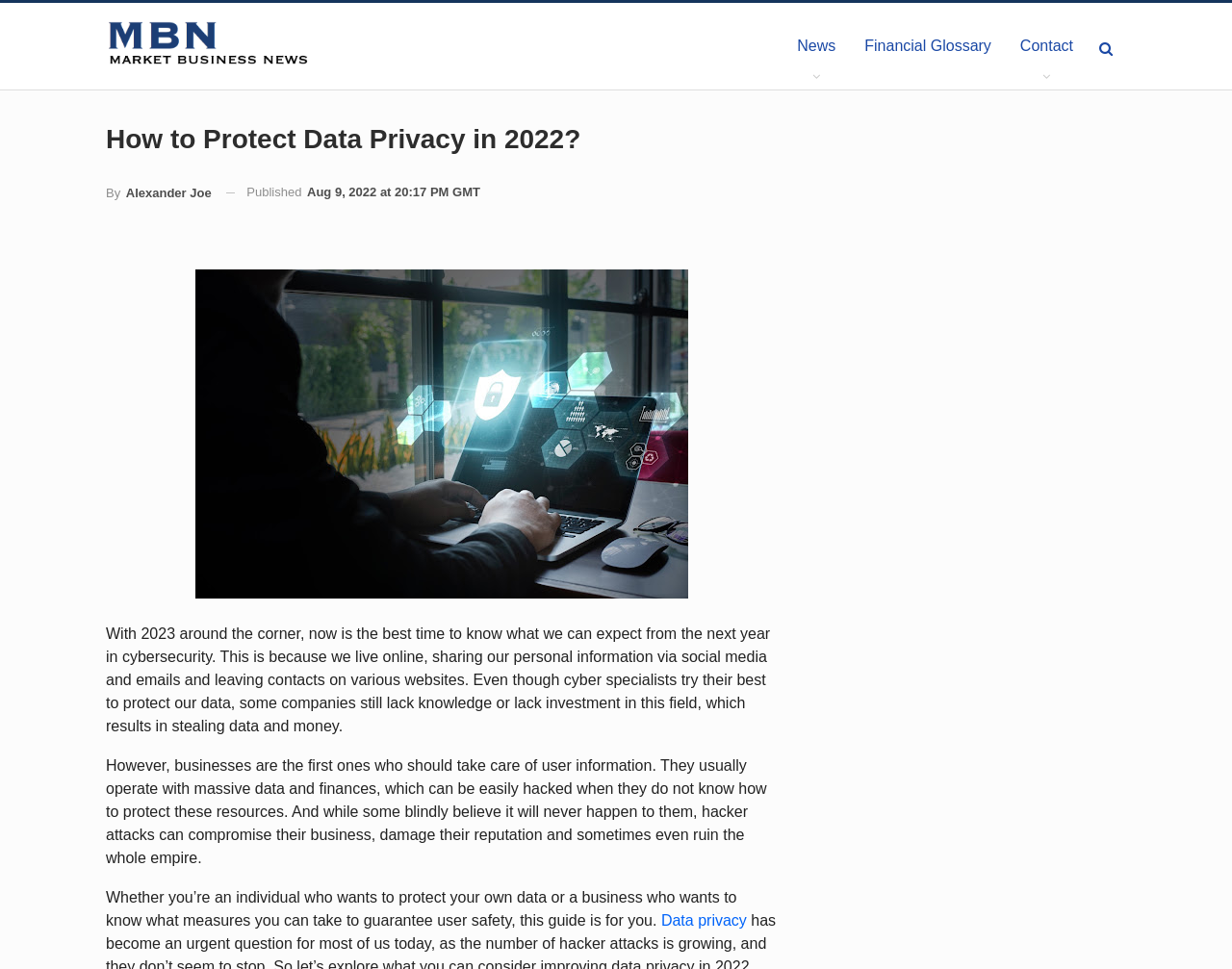Identify the bounding box coordinates for the UI element described by the following text: "Data privacy". Provide the coordinates as four float numbers between 0 and 1, in the format [left, top, right, bottom].

[0.537, 0.941, 0.606, 0.958]